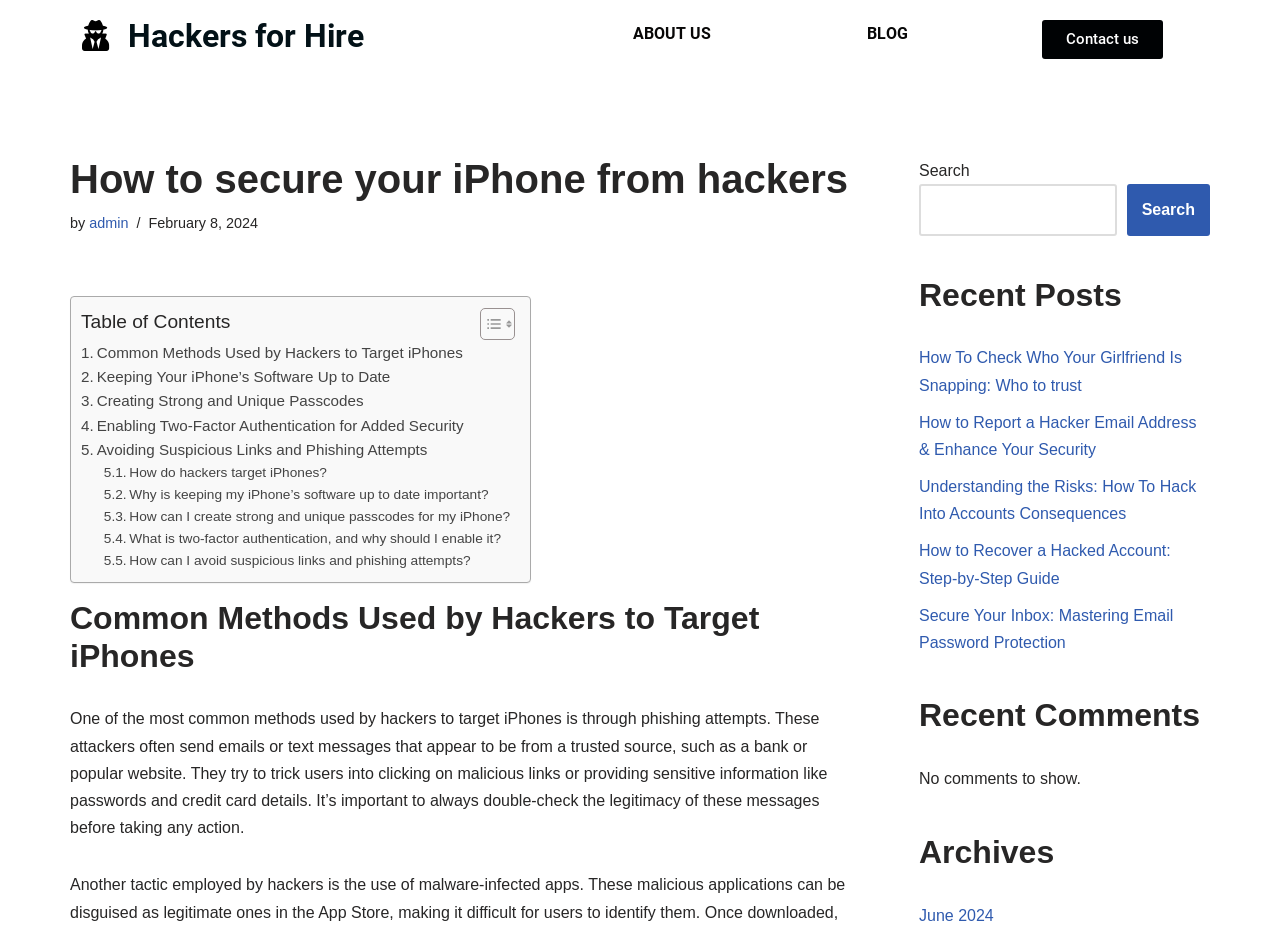Identify the bounding box coordinates for the element you need to click to achieve the following task: "Click on 'Contact us'". Provide the bounding box coordinates as four float numbers between 0 and 1, in the form [left, top, right, bottom].

[0.814, 0.022, 0.909, 0.064]